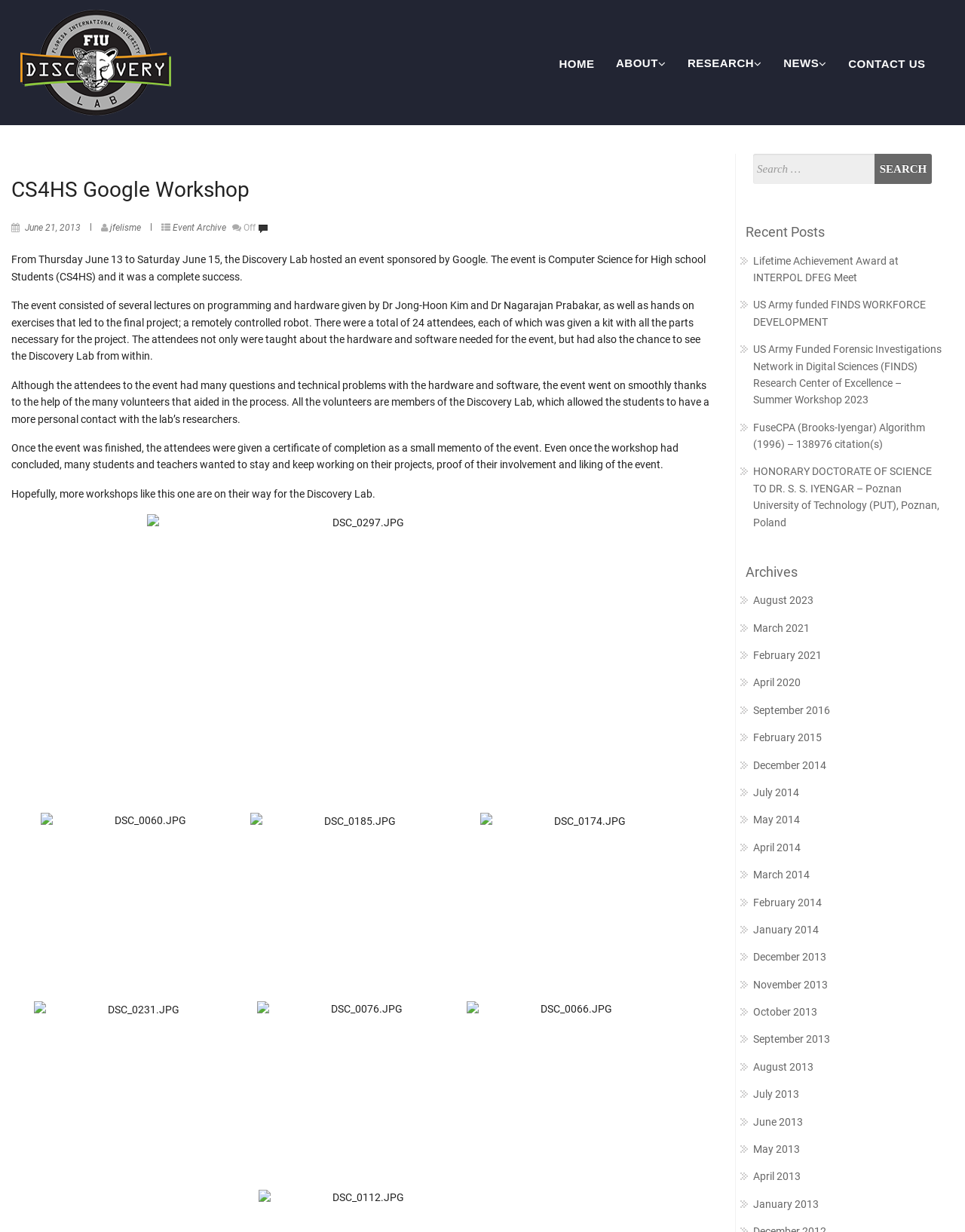From the screenshot, find the bounding box of the UI element matching this description: "Off". Supply the bounding box coordinates in the form [left, top, right, bottom], each a float between 0 and 1.

[0.241, 0.181, 0.278, 0.189]